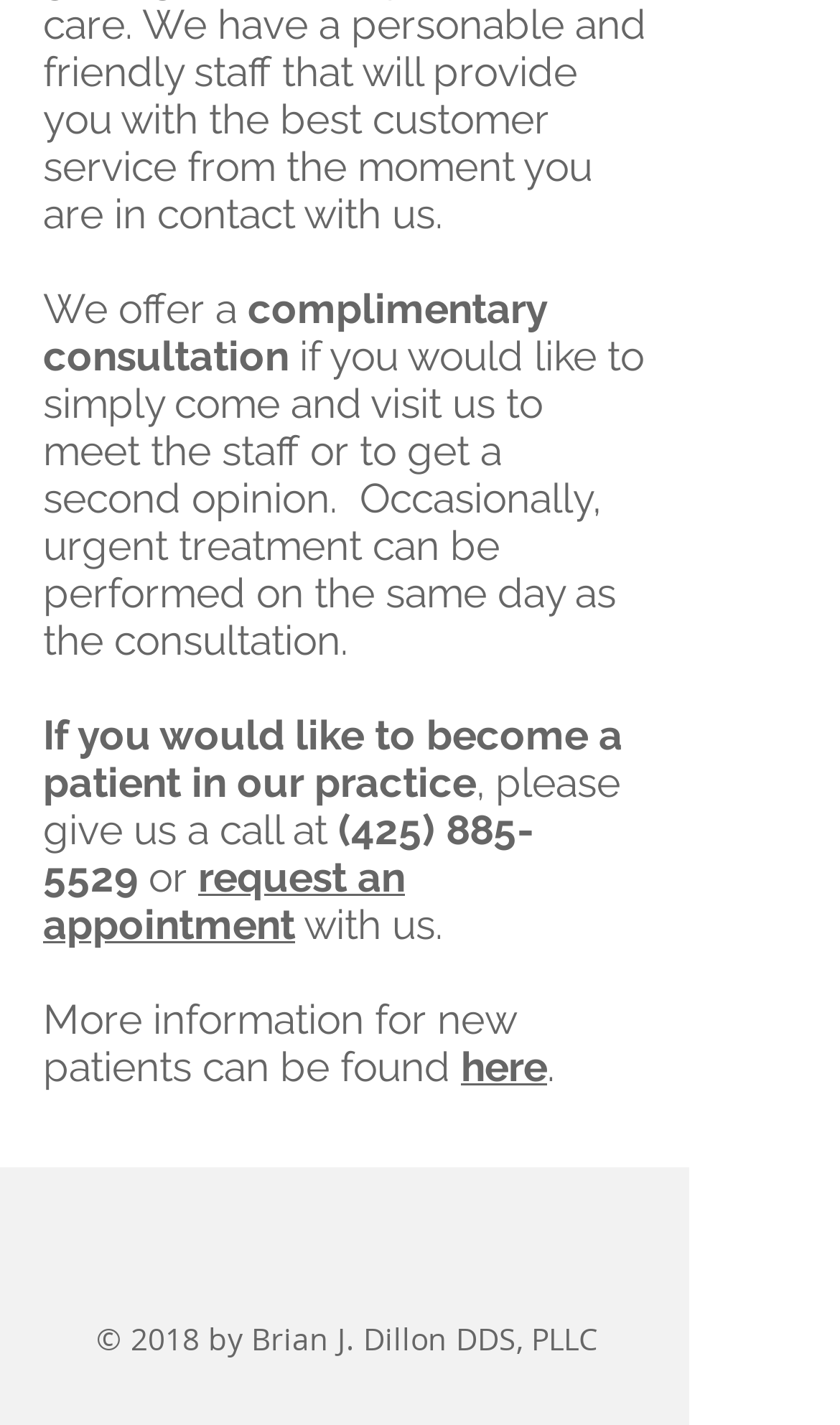Please respond to the question with a concise word or phrase:
What can be performed on the same day as the consultation?

Urgent treatment